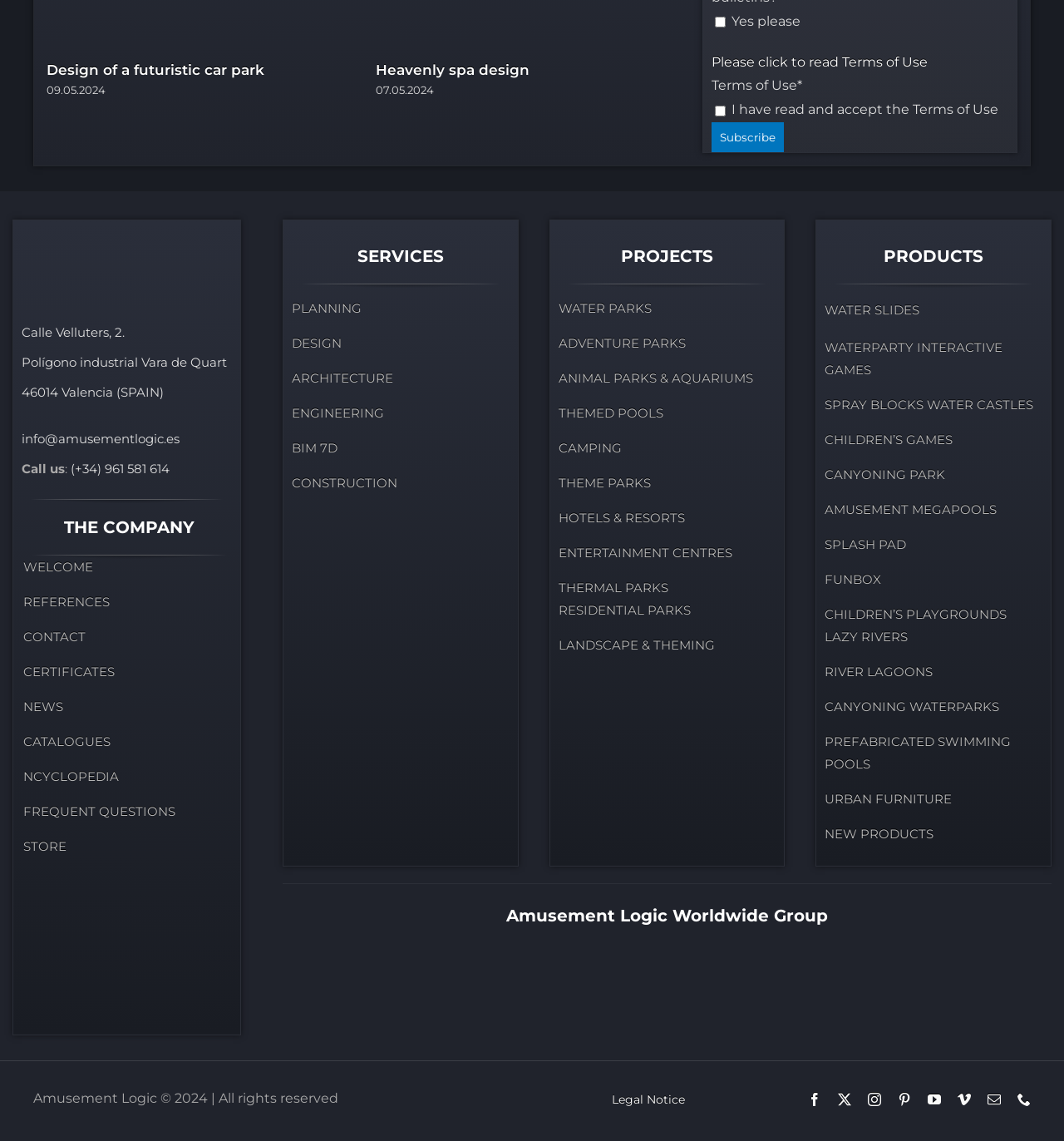Please provide a comprehensive answer to the question based on the screenshot: What is the type of the 'Calle Velluters, 2.' text?

I found the text 'Calle Velluters, 2.' which appears to be an address, located in the region with bounding box coordinates [0.02, 0.285, 0.117, 0.298].